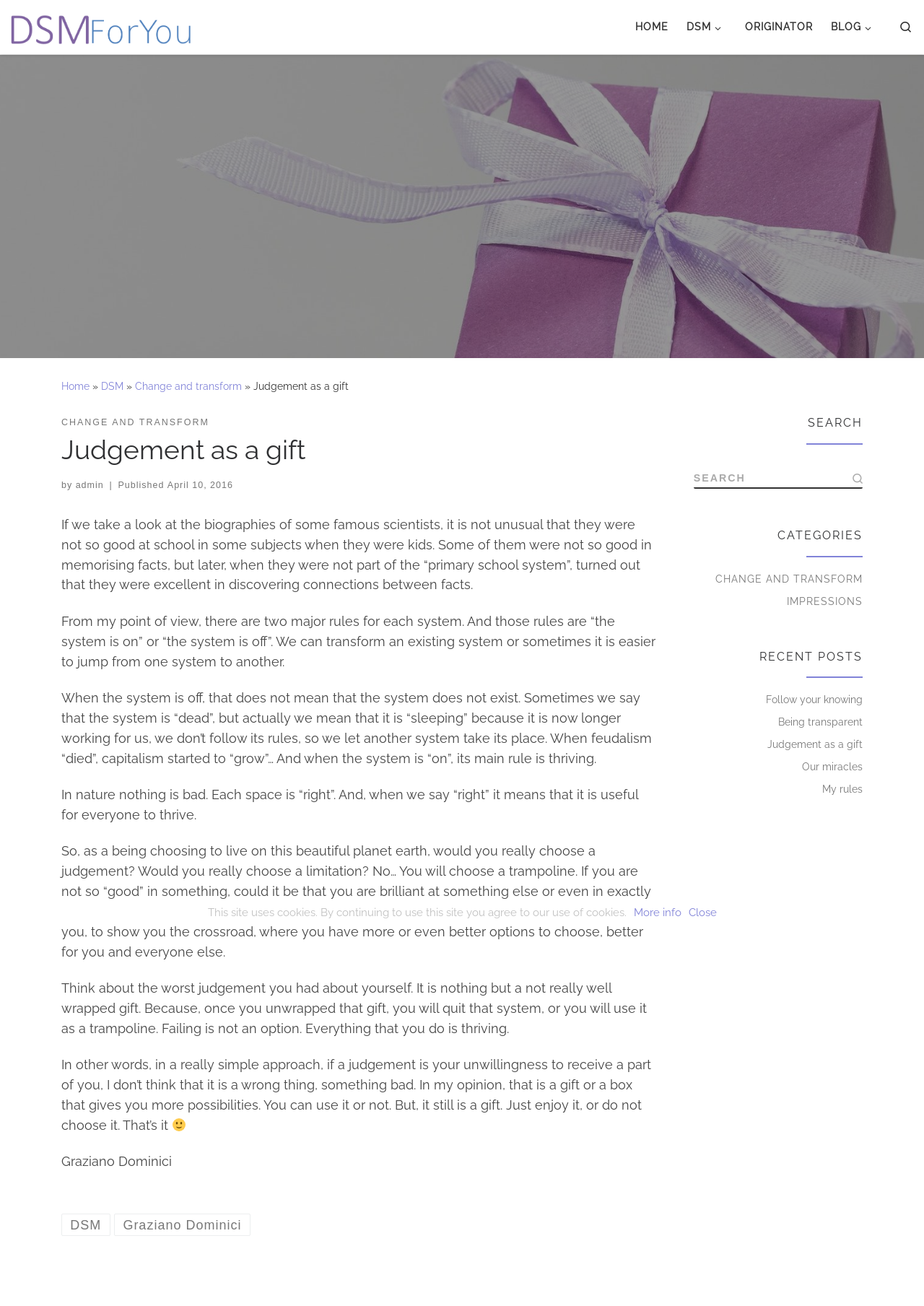Please specify the bounding box coordinates of the clickable section necessary to execute the following command: "Click on the 'CHANGE AND TRANSFORM' link".

[0.146, 0.291, 0.262, 0.3]